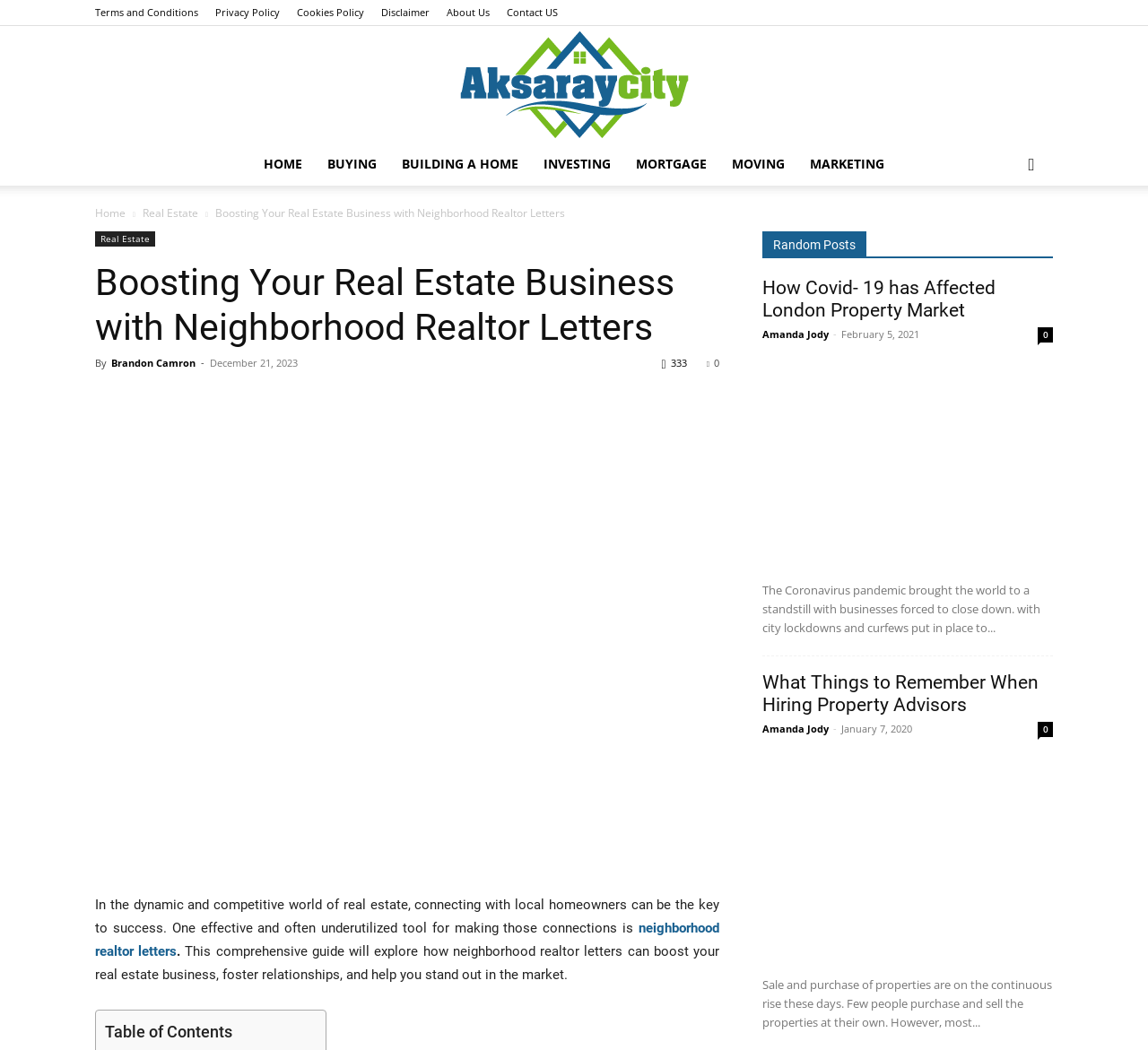Using the provided description Building a Home, find the bounding box coordinates for the UI element. Provide the coordinates in (top-left x, top-left y, bottom-right x, bottom-right y) format, ensuring all values are between 0 and 1.

[0.038, 0.576, 0.124, 0.59]